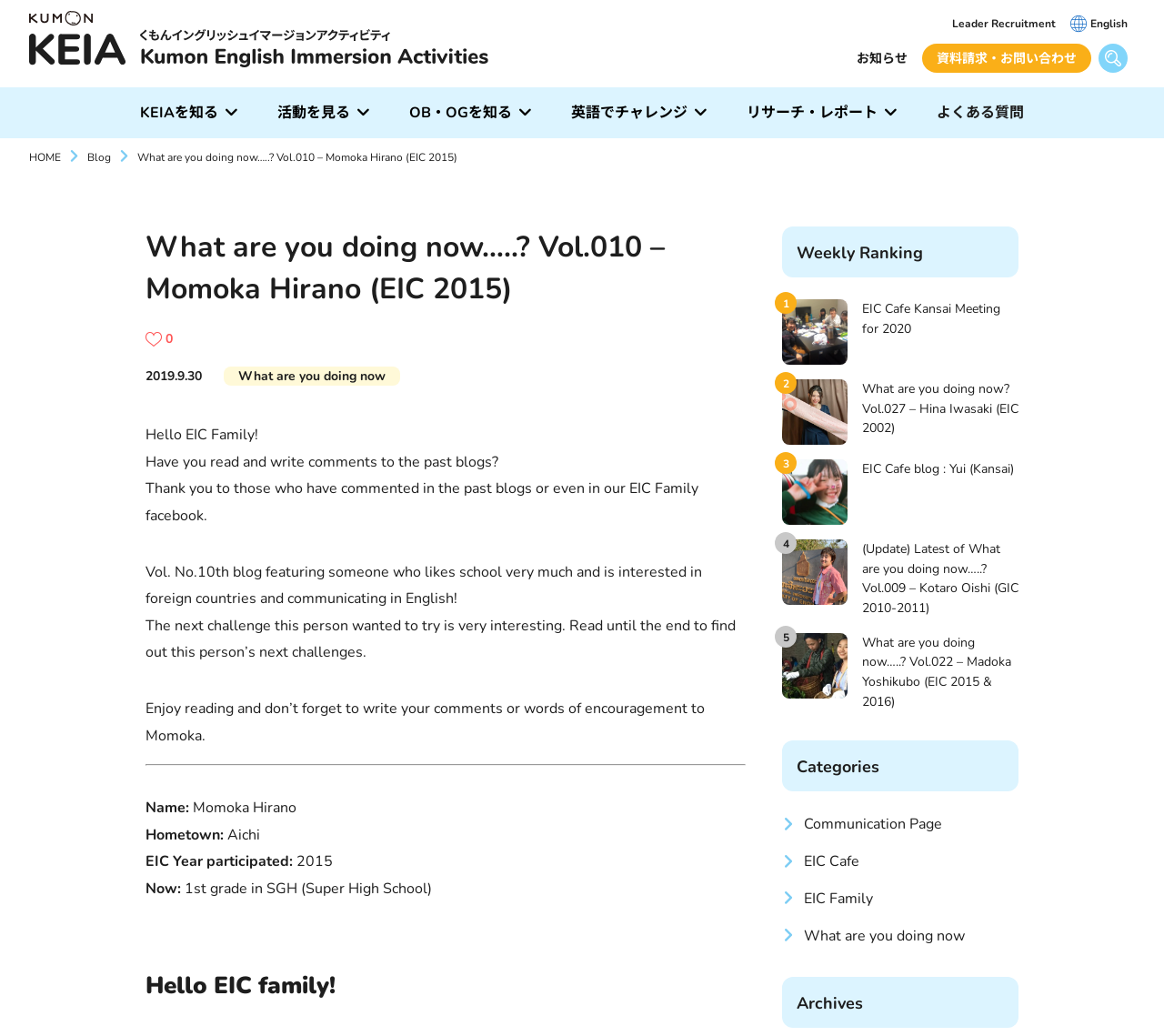Provide an in-depth caption for the webpage.

This webpage appears to be a blog post from the Kumon English Immersion Activities (KEIA) website. At the top of the page, there are several links and buttons, including a logo, navigation links, and buttons to explore different sections of the website, such as "KEIAを知る" (About KEIA), "活動を見る" (View Activities), and "OB・OGを知る" (About OB/OG).

Below the navigation section, there is a heading that reads "What are you doing now…..? Vol.010 – Momoka Hirano (EIC 2015)" followed by a brief introduction and a timestamp indicating that the post was published on September 30, 2019. The main content of the blog post is a message from the author, addressing the "EIC Family" and thanking those who have commented on past blogs or the EIC Family Facebook page.

The author then introduces the 10th blog post, featuring someone who enjoys school and is interested in foreign countries and communicating in English. The post concludes by mentioning that the person's next challenge is interesting and encourages readers to continue reading to find out more.

On the right side of the page, there is a search bar with a label "キーワードで記事を検索する" (Search for articles by keyword) and a submit button. Below the search bar, there are several links to other sections of the website, including "よくある質問" (Frequently Asked Questions), "お知らせ" (News), and "資料請求・お問い合わせ" (Request Materials and Inquiries).

At the very bottom of the page, there are links to switch the language to English and a button to close the page.